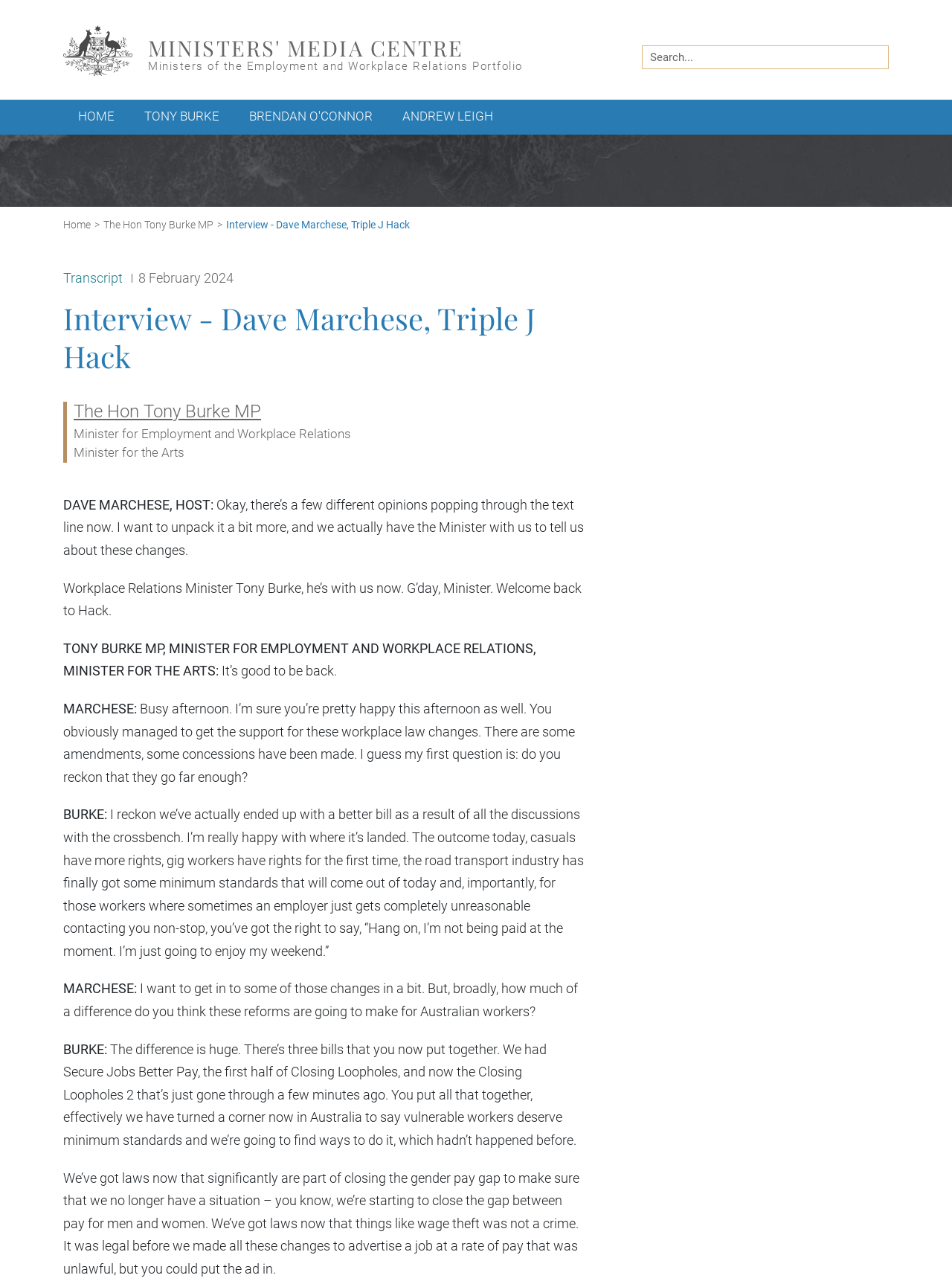Determine the bounding box coordinates of the clickable area required to perform the following instruction: "Click Search". The coordinates should be represented as four float numbers between 0 and 1: [left, top, right, bottom].

[0.674, 0.054, 0.735, 0.071]